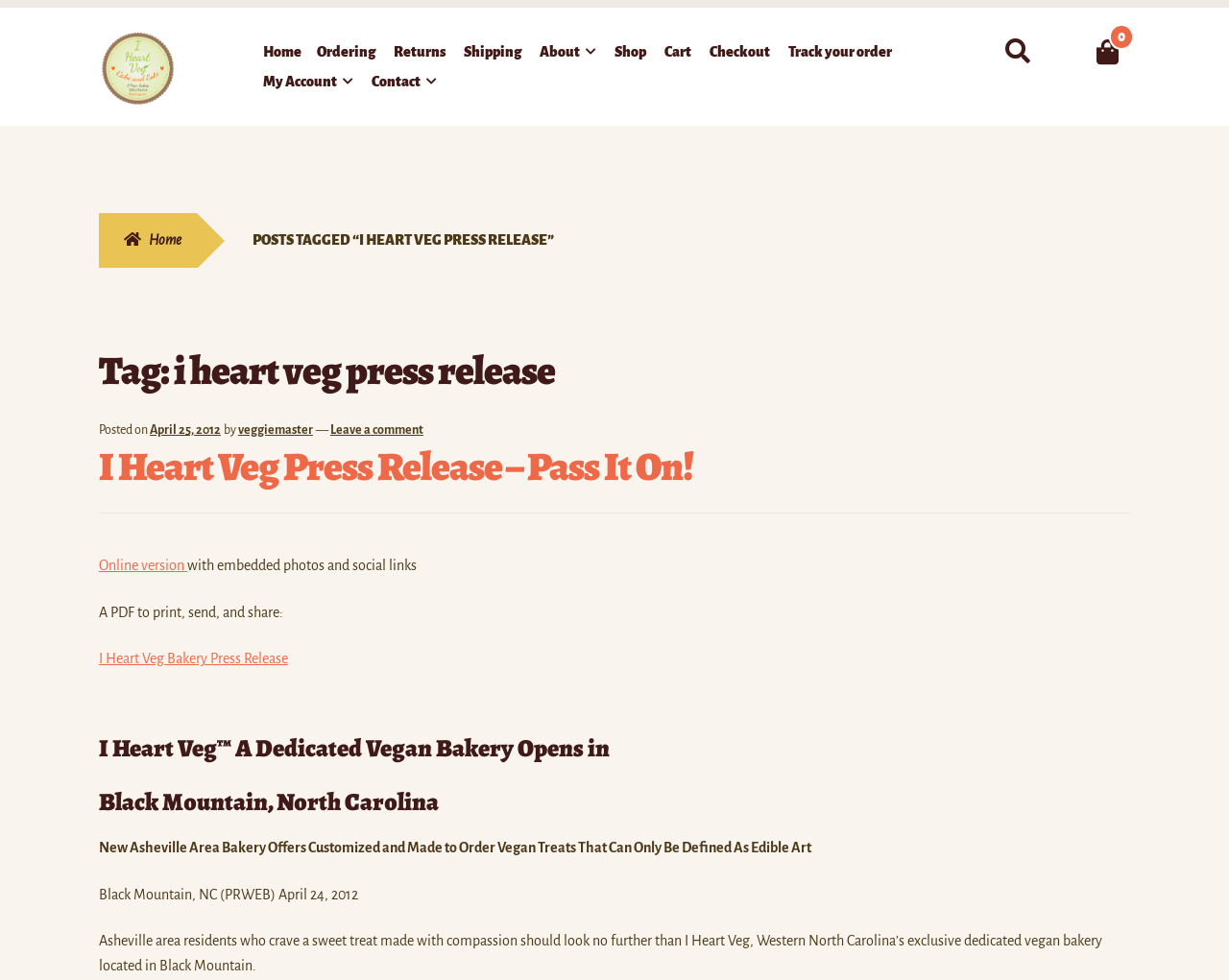Create an in-depth description of the webpage, covering main sections.

The webpage is about I Heart Veg, a dedicated vegan bakery. At the top, there are two "Skip to" links, followed by the website's logo, which is an image with the text "I Heart Veg". Below the logo, there is a primary navigation menu with 11 links, including "Home", "Ordering", "Returns", "Shipping", "About", "Shop", "Cart", "Checkout", "Track your order", "My Account", and "Contact". 

To the right of the navigation menu, there is a search bar with a "Search" button. Below the search bar, there is a breadcrumbs navigation menu with a single link, "Home". 

The main content of the webpage is a press release about I Heart Veg bakery. The title of the press release is "I Heart Veg Press Release – Pass It On!" and it is followed by the date "April 25, 2012" and the author "veggiemaster". The press release has several sections, including a heading "I Heart Veg™ A Dedicated Vegan Bakery Opens in Black Mountain, North Carolina" and a paragraph describing the bakery's offerings. There are also links to an online version of the press release and a PDF version.